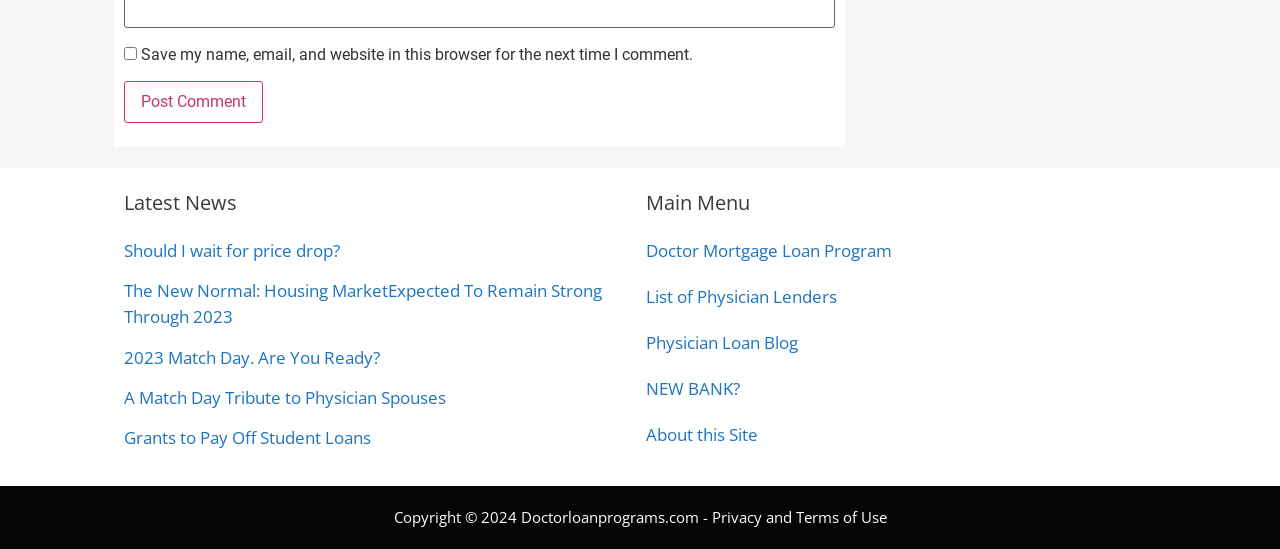Please identify the coordinates of the bounding box for the clickable region that will accomplish this instruction: "Check the checkbox to save your information".

[0.097, 0.085, 0.107, 0.108]